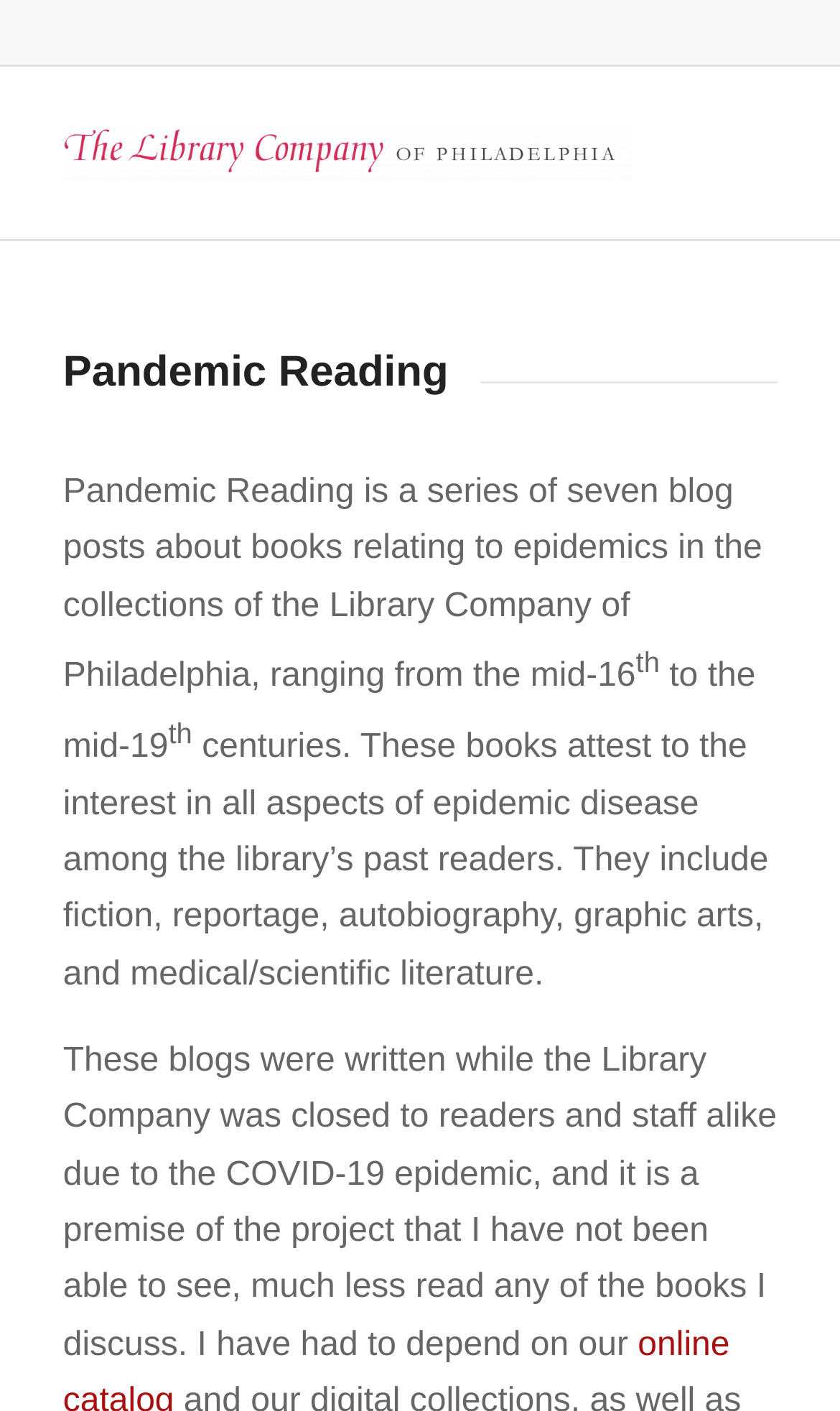Elaborate on the webpage's design and content in a detailed caption.

The webpage is about "Pandemic Reading" from the Library Company of Philadelphia. At the top, there is a logo image of the Library Company of Philadelphia, accompanied by a link with the same name. Below the logo, a heading "Pandemic Reading" is prominently displayed.

The main content of the webpage is a descriptive text that spans across the majority of the page. The text explains that Pandemic Reading is a series of seven blog posts about books related to epidemics in the Library Company's collections, ranging from the mid-16th to the mid-19th centuries. These books cover various genres, including fiction, reportage, autobiography, graphic arts, and medical/scientific literature.

The text also mentions that the blog posts were written during the COVID-19 pandemic when the Library Company was closed, and the author had to rely on available resources without being able to see or read the books in person.